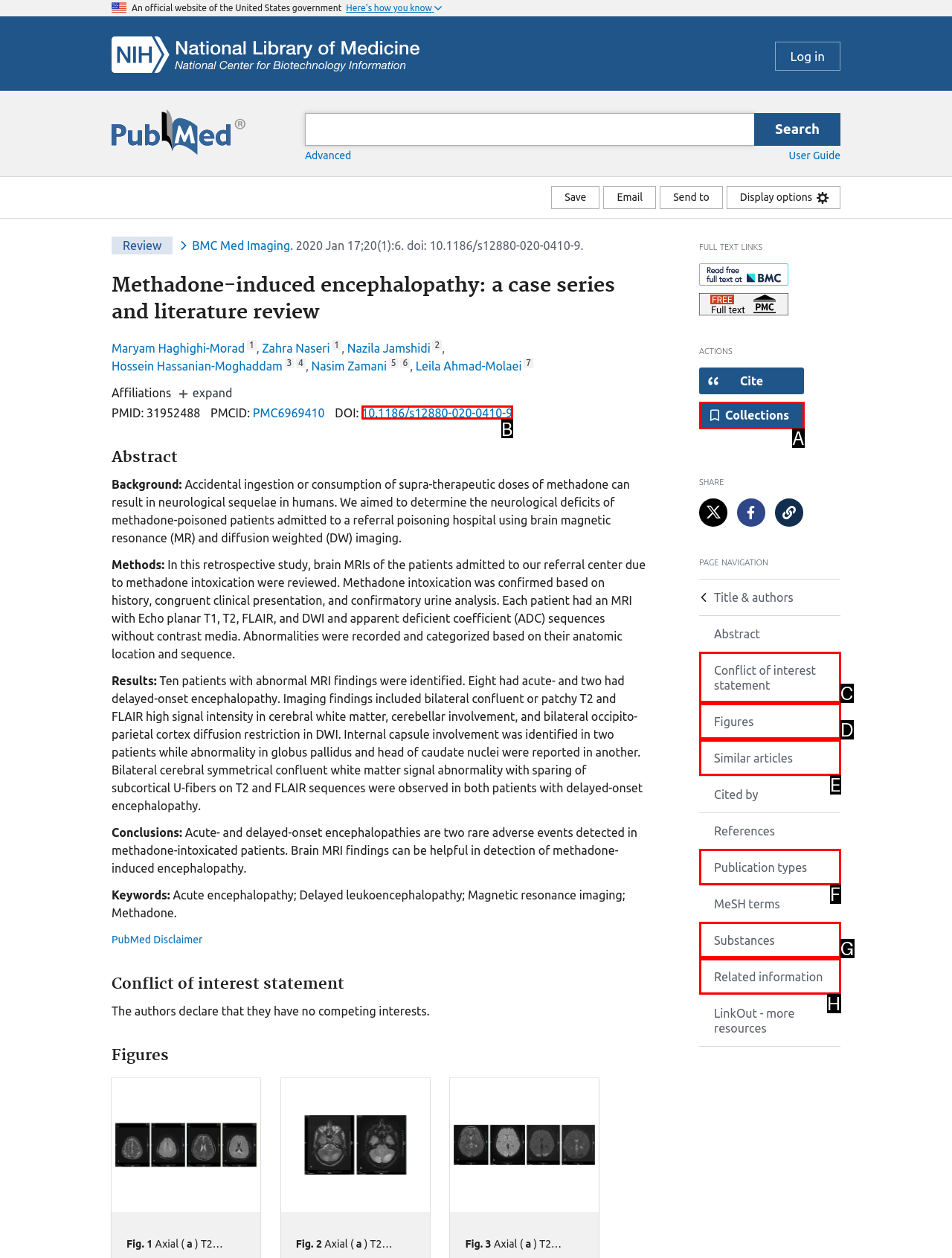Which option is described as follows: 2009
Answer with the letter of the matching option directly.

None